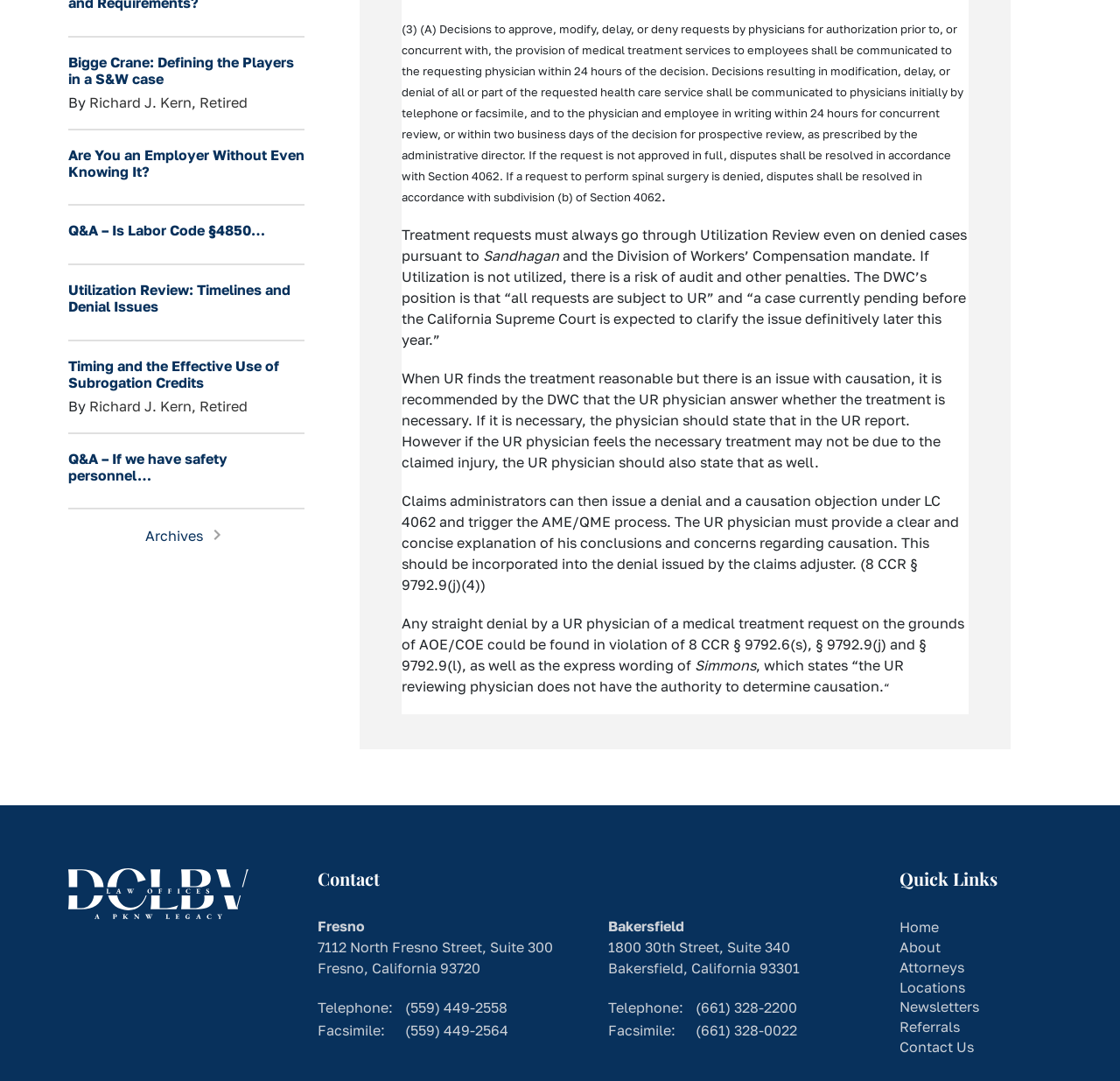Please identify the bounding box coordinates for the region that you need to click to follow this instruction: "Read the 'Are You an Employer Without Even Knowing It?' article".

[0.061, 0.135, 0.271, 0.167]